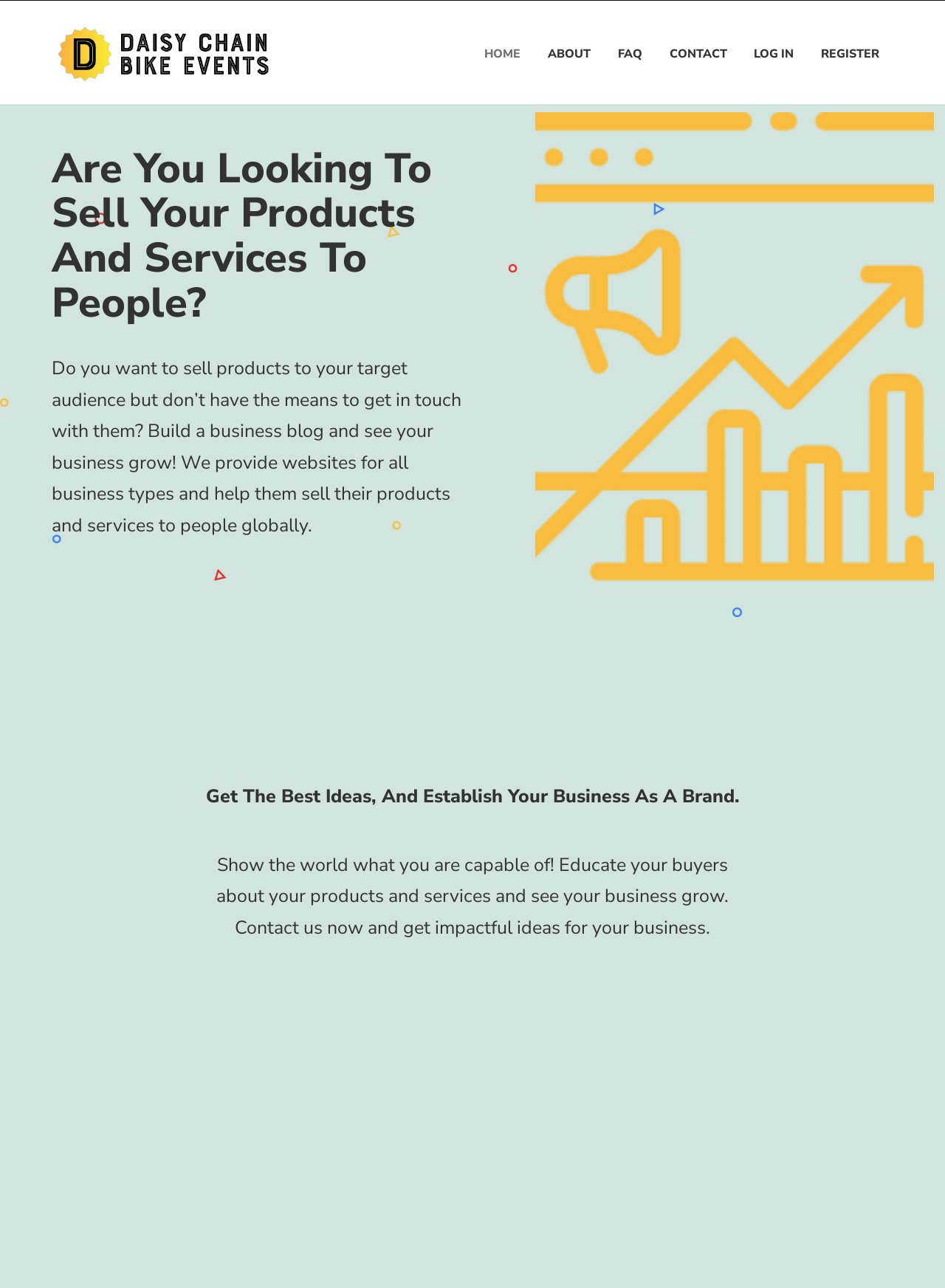Use a single word or phrase to respond to the question:
What is the purpose of the website?

Sell products and services